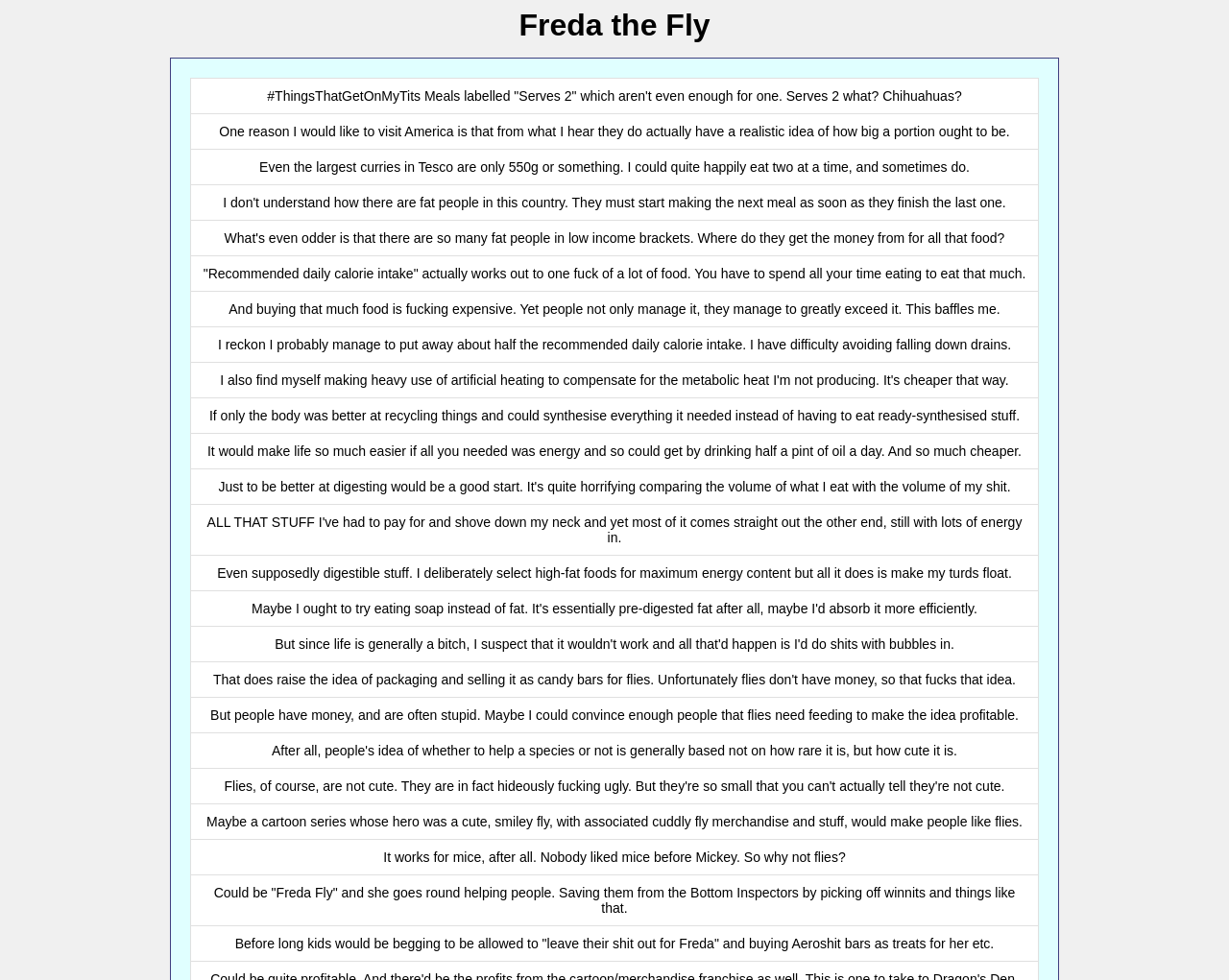Construct a comprehensive description capturing every detail on the webpage.

The webpage is about Freda the Fly, with a heading at the top left corner of the page displaying the title "Freda the Fly". Below the heading, there are several paragraphs of text that discuss the author's opinions and thoughts on various topics, including food portions, calorie intake, and the idea of creating a cartoon series featuring a fly as the main character.

The text is arranged in a vertical column, with each paragraph positioned below the previous one. The paragraphs are relatively short, with some being only a few sentences long. The text is dense, with little whitespace between the paragraphs.

There are no images on the page, only text. The tone of the text is informal and conversational, with the author using humor and sarcasm to make their points. The language is casual, with some profanity and colloquialisms used throughout.

The page has a simple layout, with the text being the main focus. The author's writing style is engaging and conversational, making the page easy to read and follow. Overall, the webpage appears to be a personal blog or opinion piece, with the author sharing their thoughts and ideas on a variety of topics.